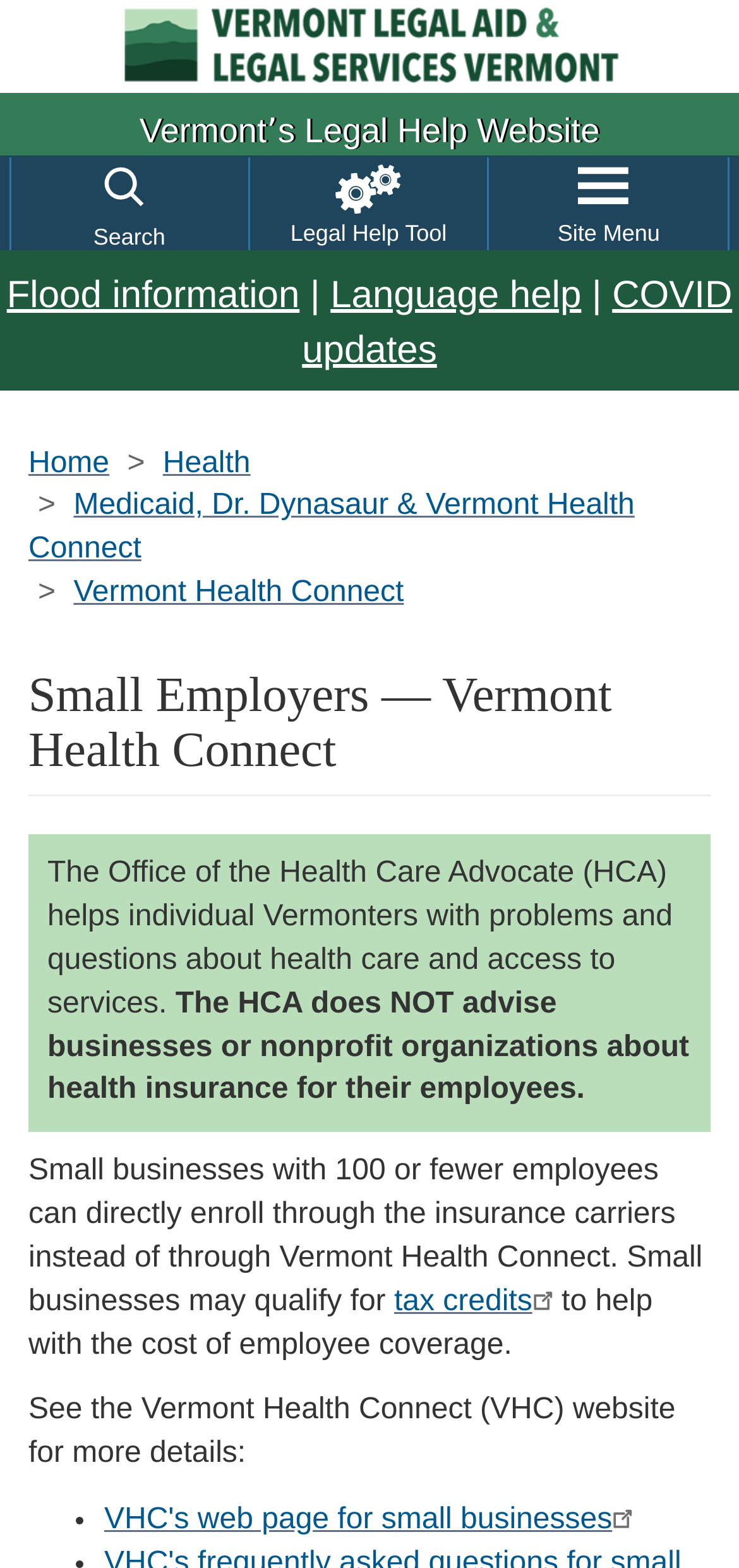Predict the bounding box coordinates for the UI element described as: "aria-label="Link to Home Page"". The coordinates should be four float numbers between 0 and 1, presented as [left, top, right, bottom].

[0.0, 0.0, 1.0, 0.059]